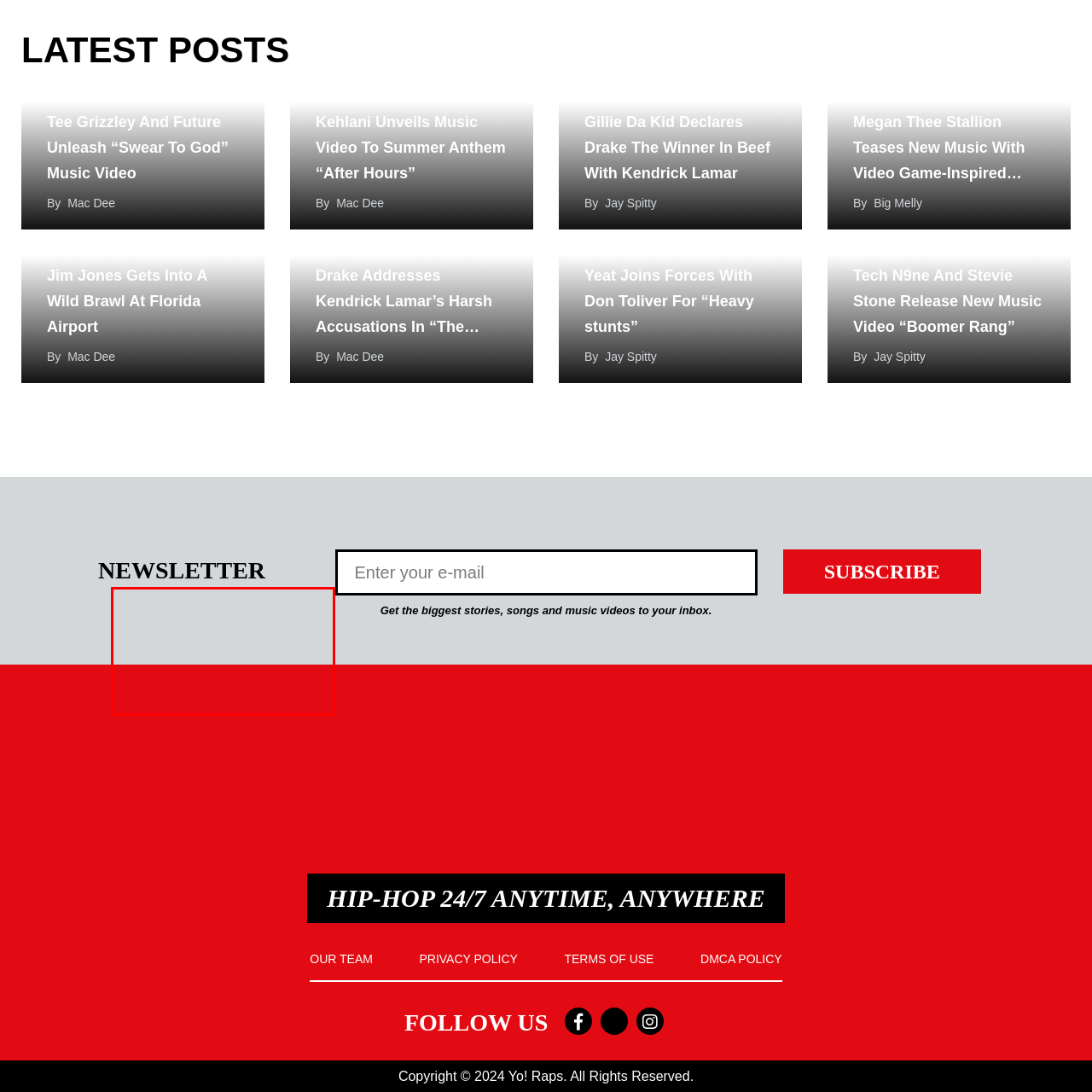What is the overall style of the composition? Analyze the image within the red bounding box and give a one-word or short-phrase response.

Minimalistic